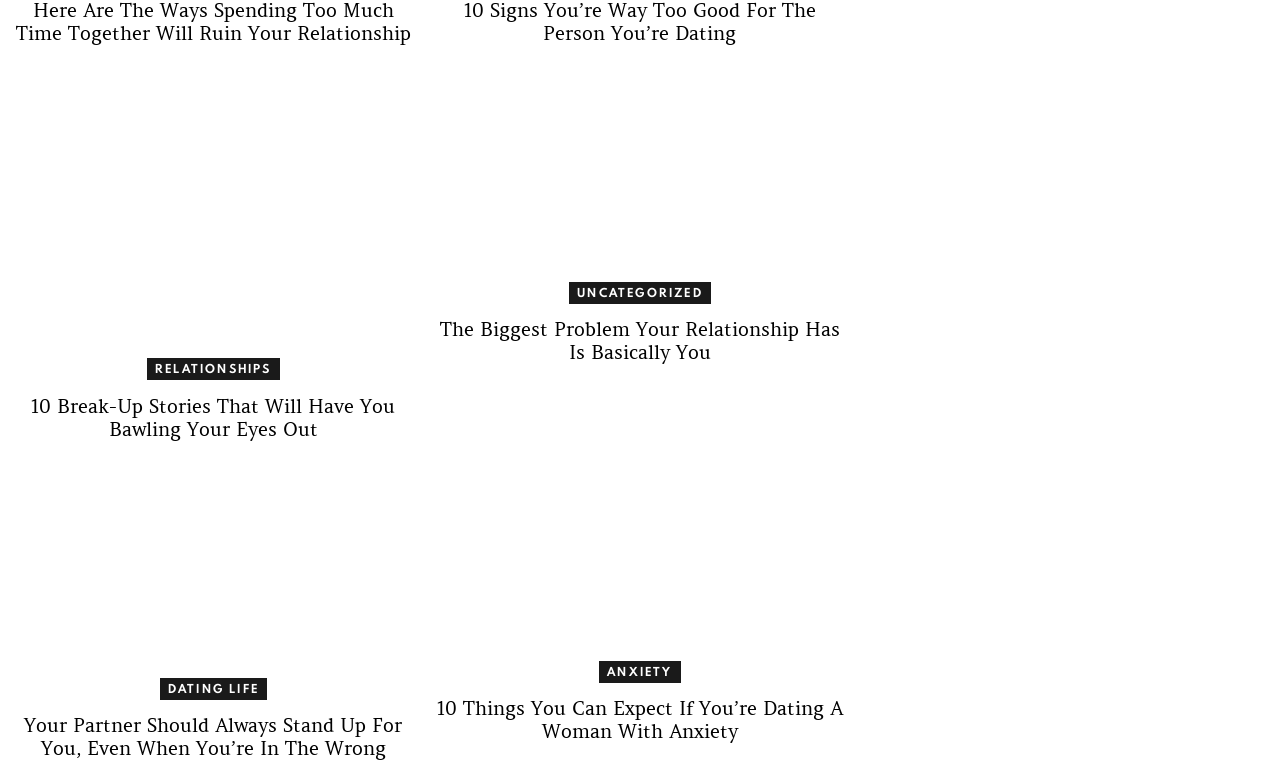How many links are in the first article?
From the screenshot, supply a one-word or short-phrase answer.

2